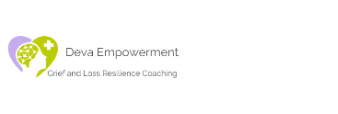What services does Deva Empowerment offer?
Refer to the image and offer an in-depth and detailed answer to the question.

The descriptive tagline 'Grief and Loss Resilience Coaching' clearly indicates the services offered by the organization, which is a visual representation of the support and therapeutic guidance provided.